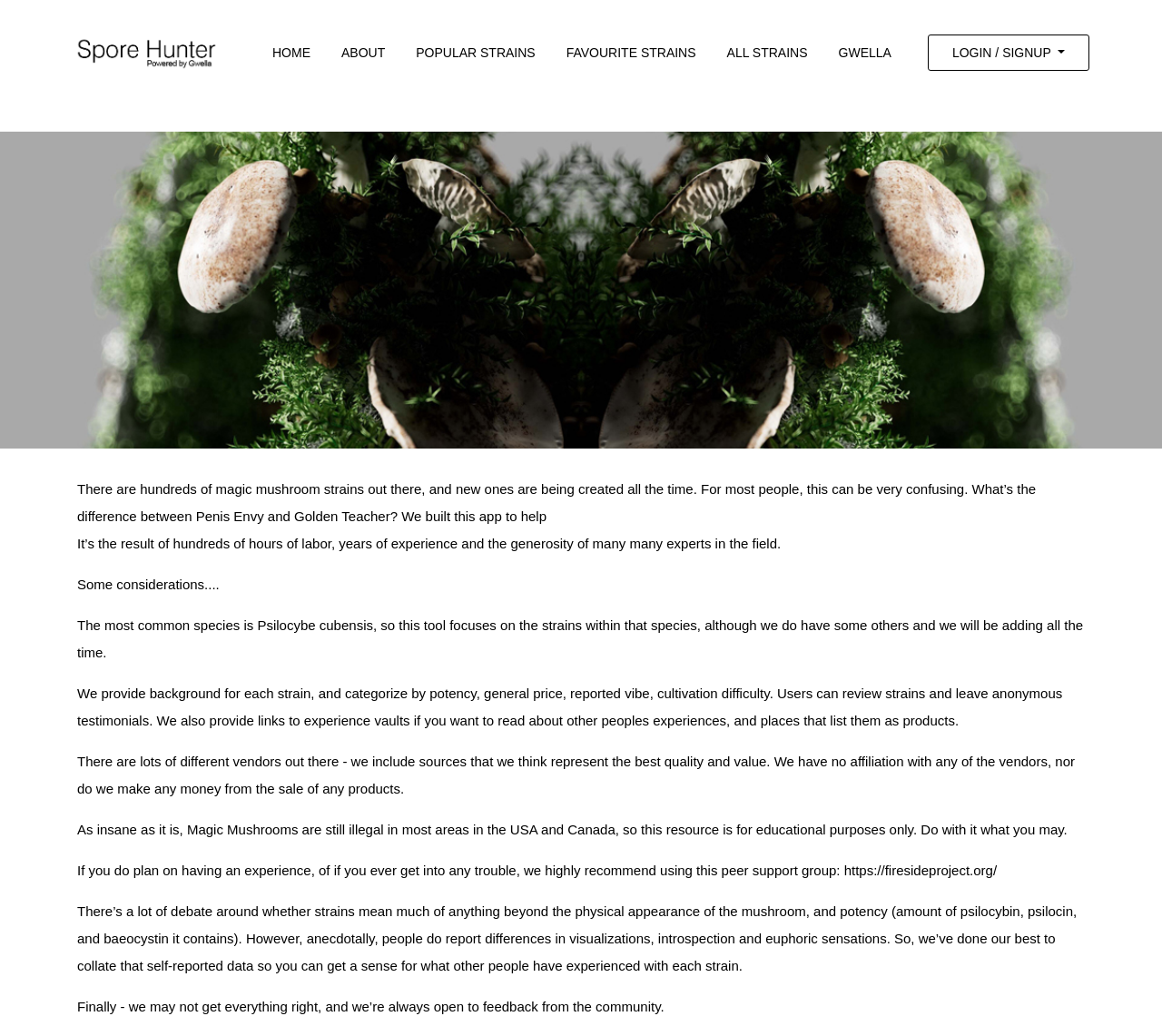Identify the bounding box coordinates of the clickable region necessary to fulfill the following instruction: "view popular strains". The bounding box coordinates should be four float numbers between 0 and 1, i.e., [left, top, right, bottom].

[0.358, 0.04, 0.461, 0.061]